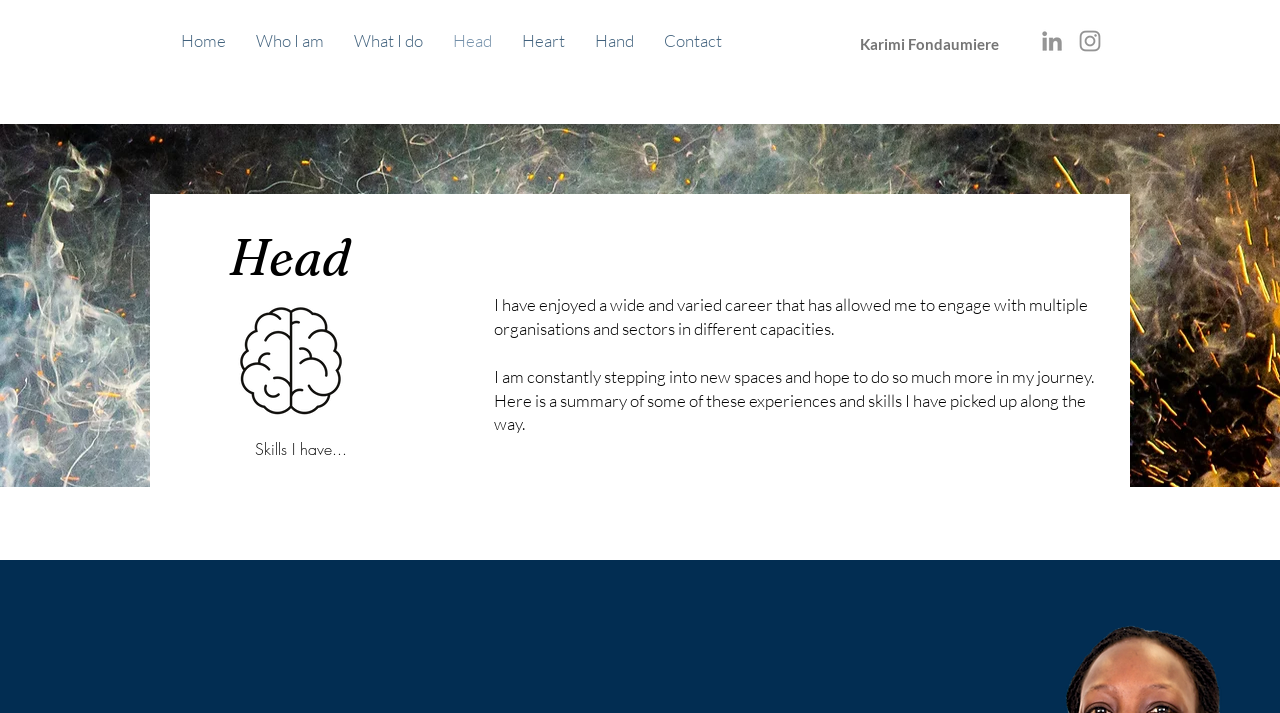Find the bounding box coordinates of the element you need to click on to perform this action: 'visit LinkedIn profile'. The coordinates should be represented by four float values between 0 and 1, in the format [left, top, right, bottom].

[0.811, 0.038, 0.833, 0.077]